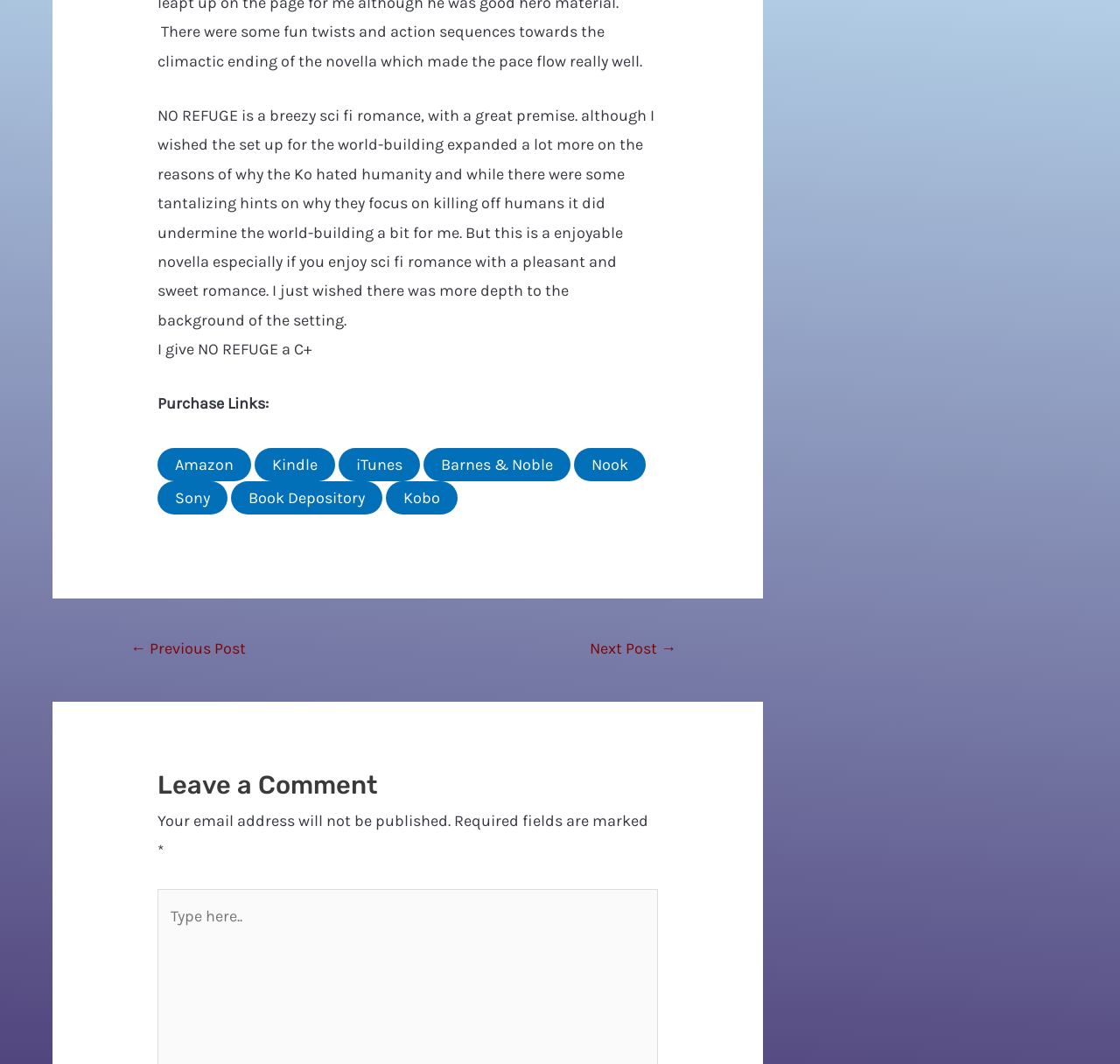Pinpoint the bounding box coordinates of the area that must be clicked to complete this instruction: "Type in the comment field".

[0.14, 0.839, 0.173, 0.884]